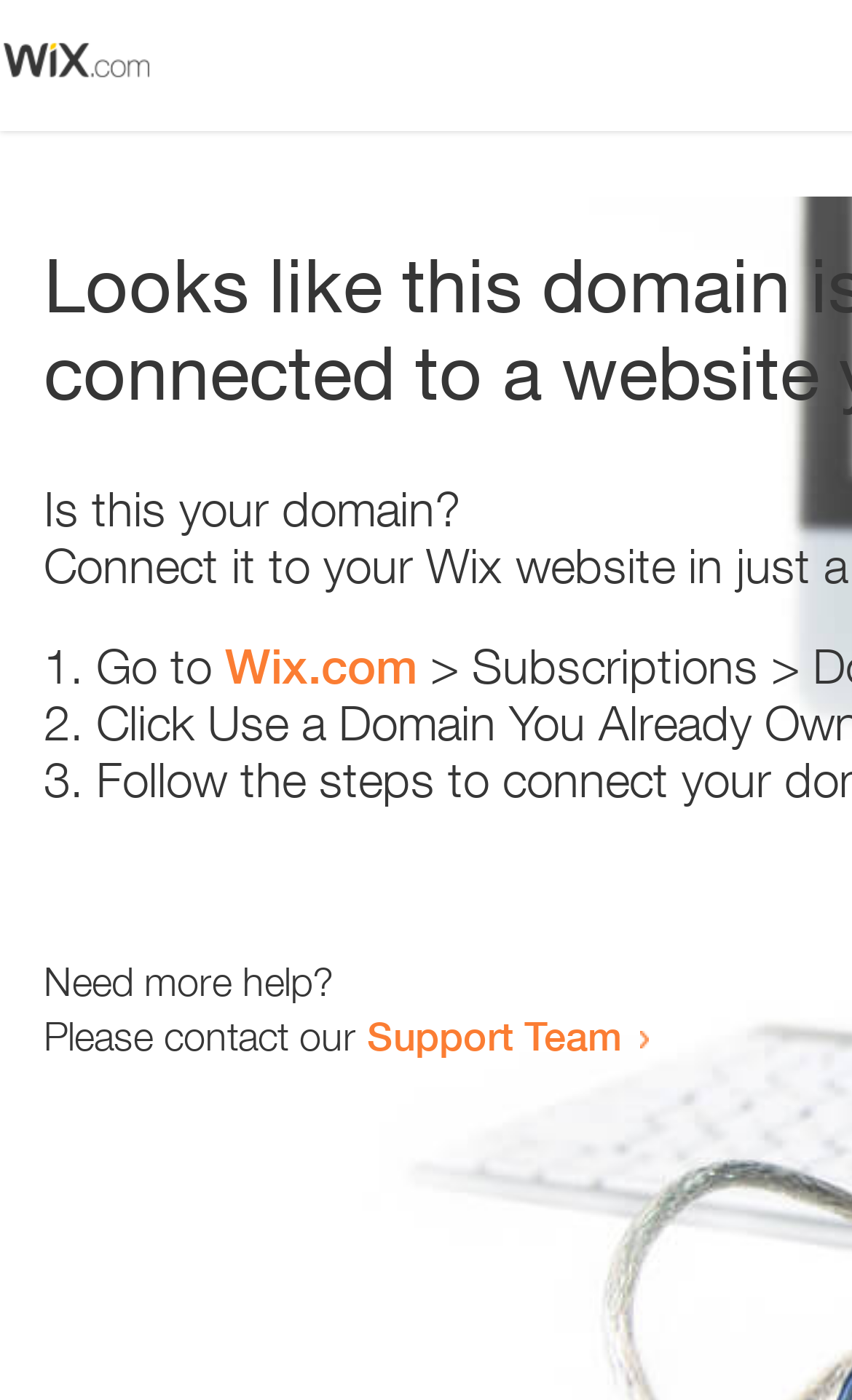Respond to the question below with a single word or phrase:
Is there an image on the webpage?

Yes